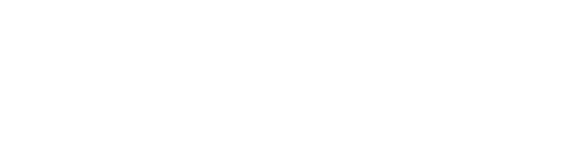What is LATICRETE known for?
Examine the image and give a concise answer in one word or a short phrase.

Innovative solutions for tile and stone installation